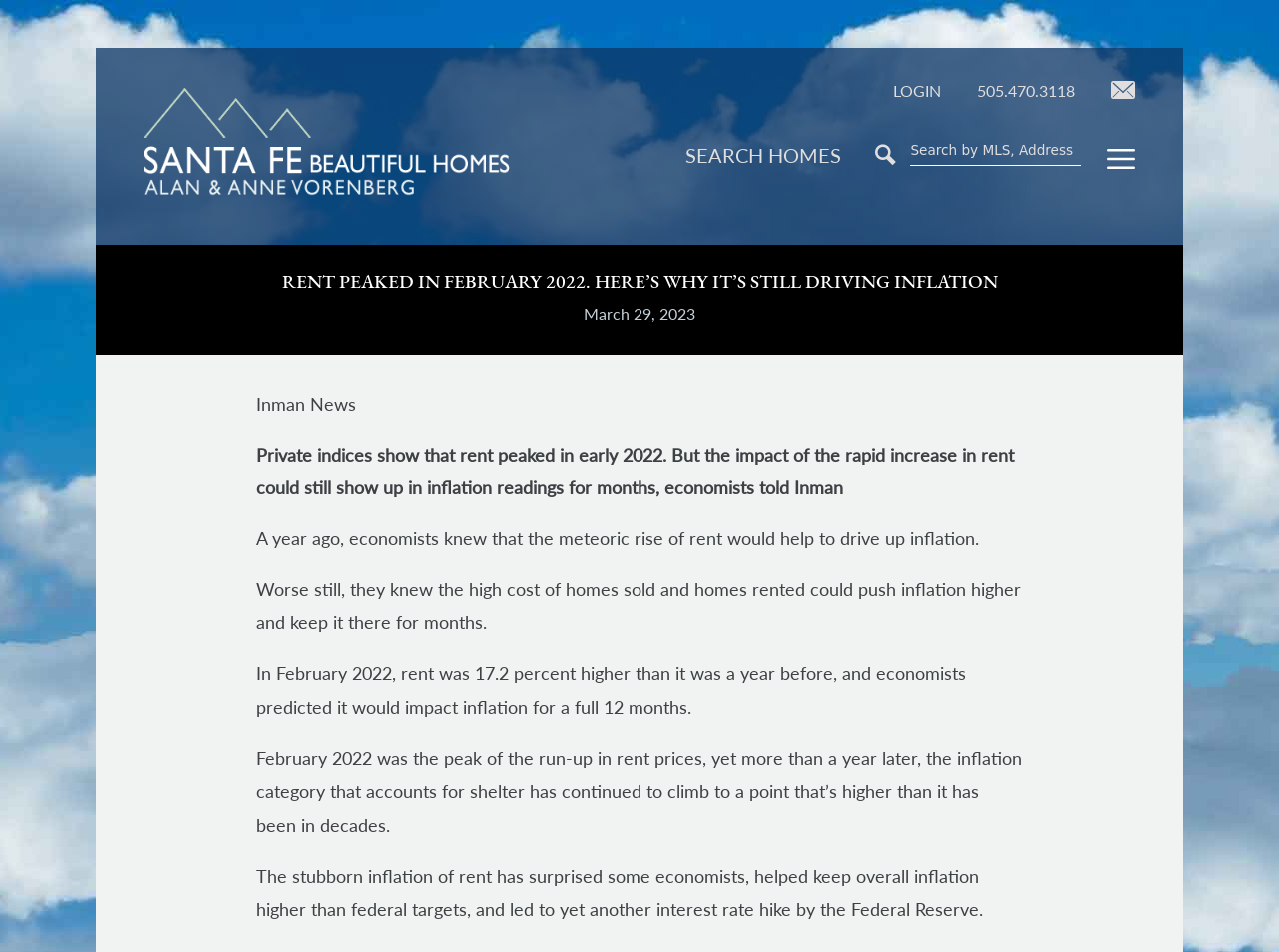Find and provide the bounding box coordinates for the UI element described here: "Login". The coordinates should be given as four float numbers between 0 and 1: [left, top, right, bottom].

[0.673, 0.078, 0.736, 0.111]